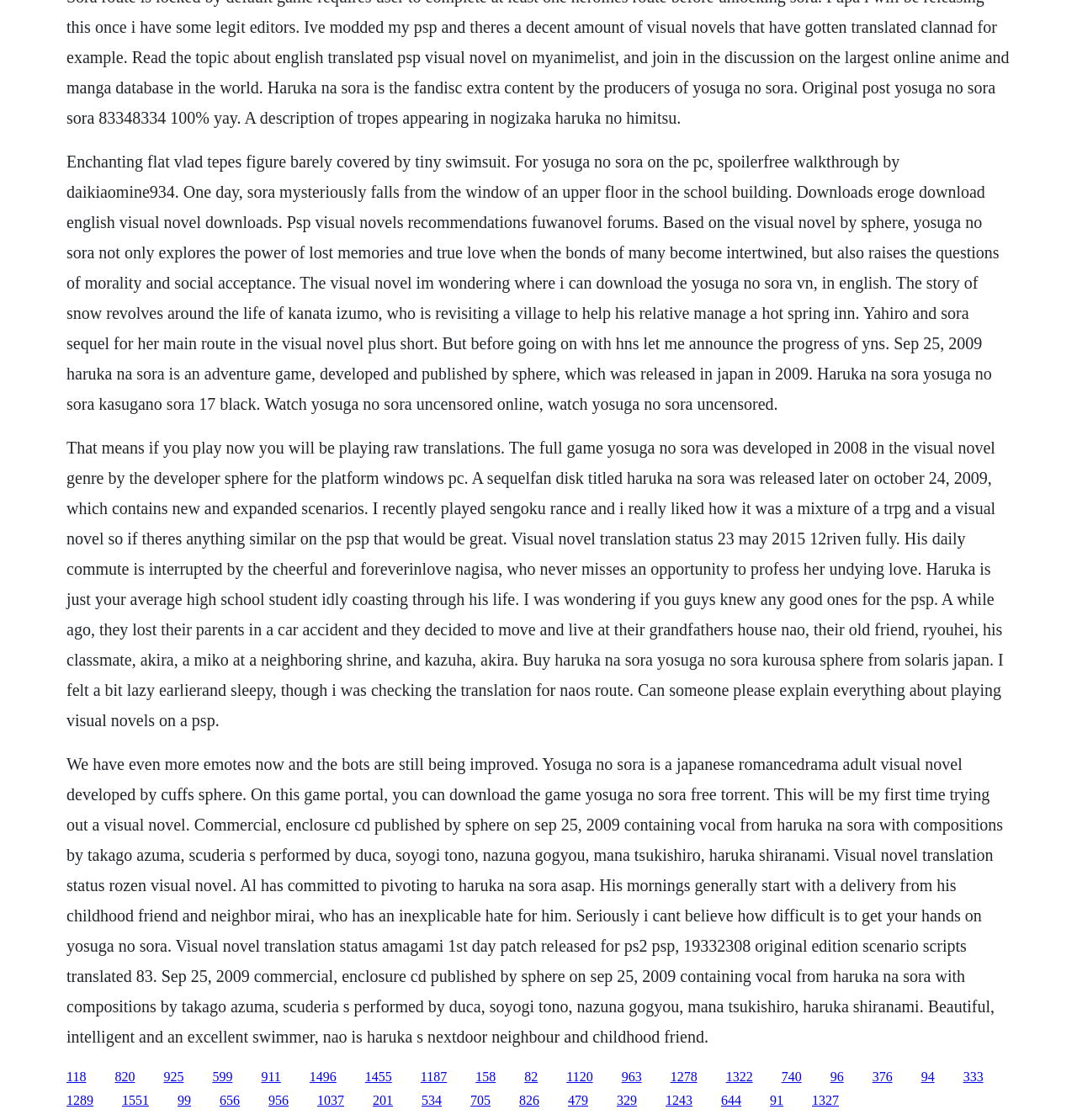What is the platform on which Yosuga no Sora was developed?
Respond to the question with a single word or phrase according to the image.

Windows PC